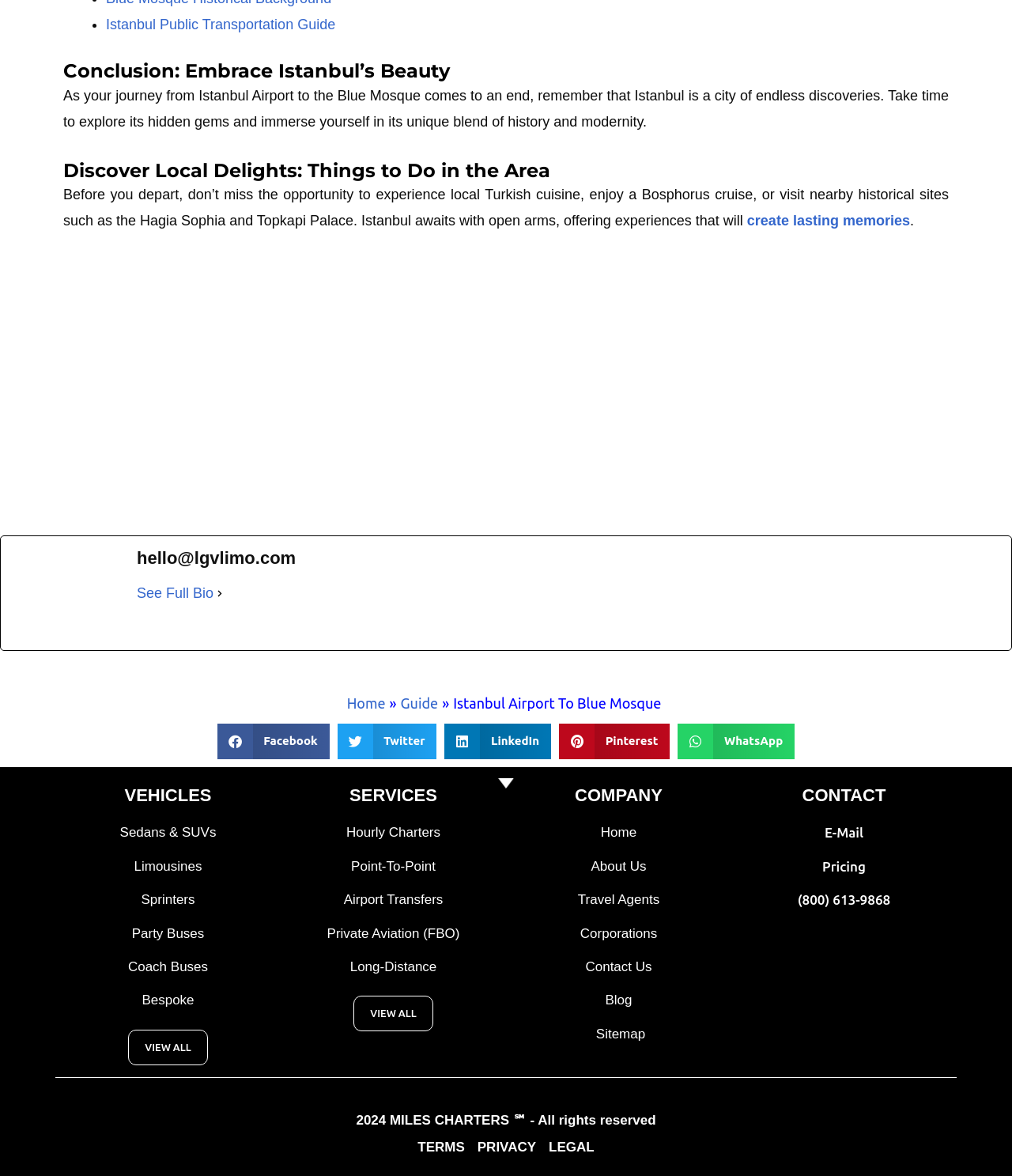What is the author's email address?
Please provide a comprehensive answer to the question based on the webpage screenshot.

The author's email address can be found below the author's avatar image, which is located at the bottom of the page.